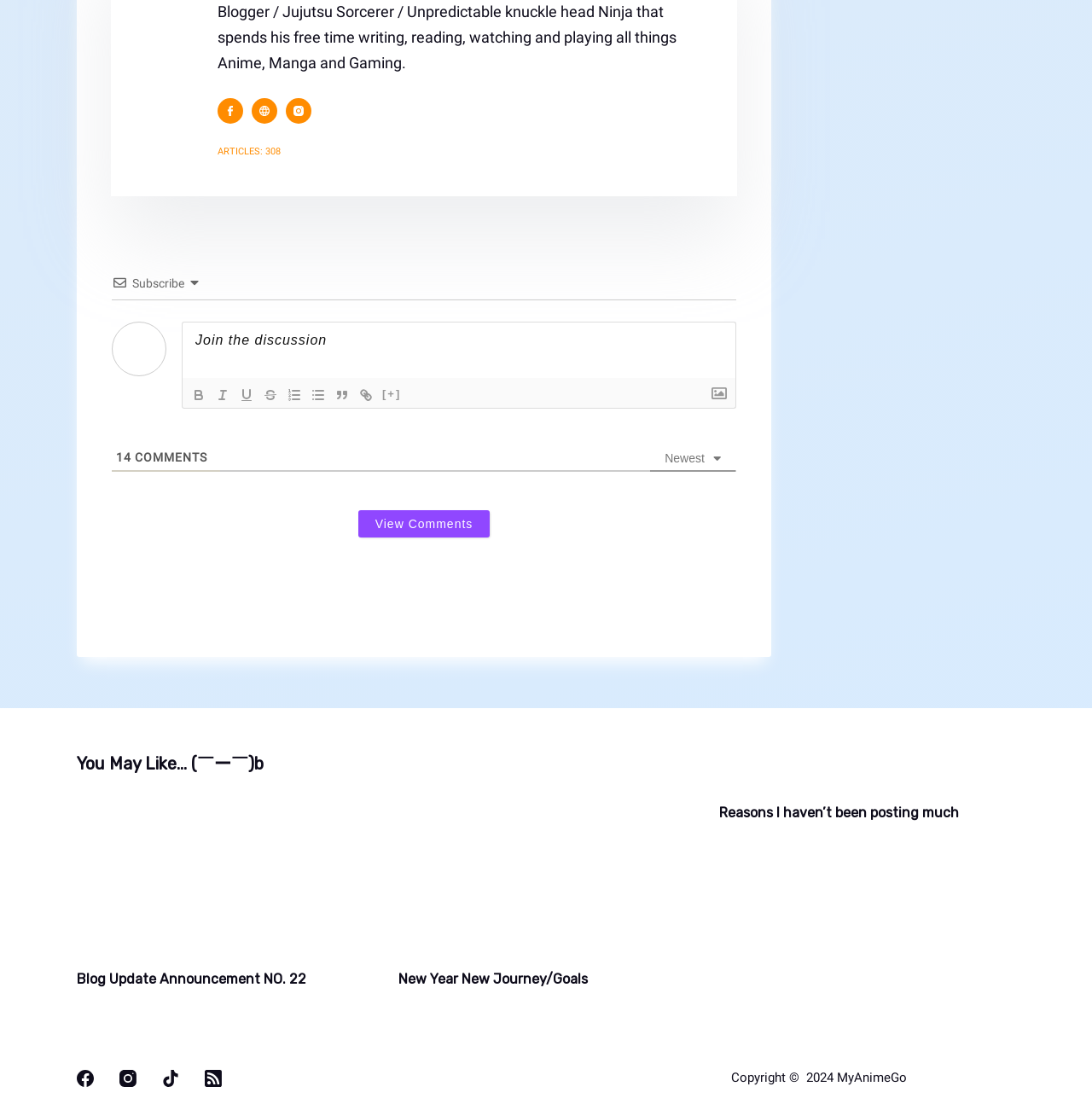Please locate the bounding box coordinates for the element that should be clicked to achieve the following instruction: "Subscribe". Ensure the coordinates are given as four float numbers between 0 and 1, i.e., [left, top, right, bottom].

[0.121, 0.25, 0.169, 0.263]